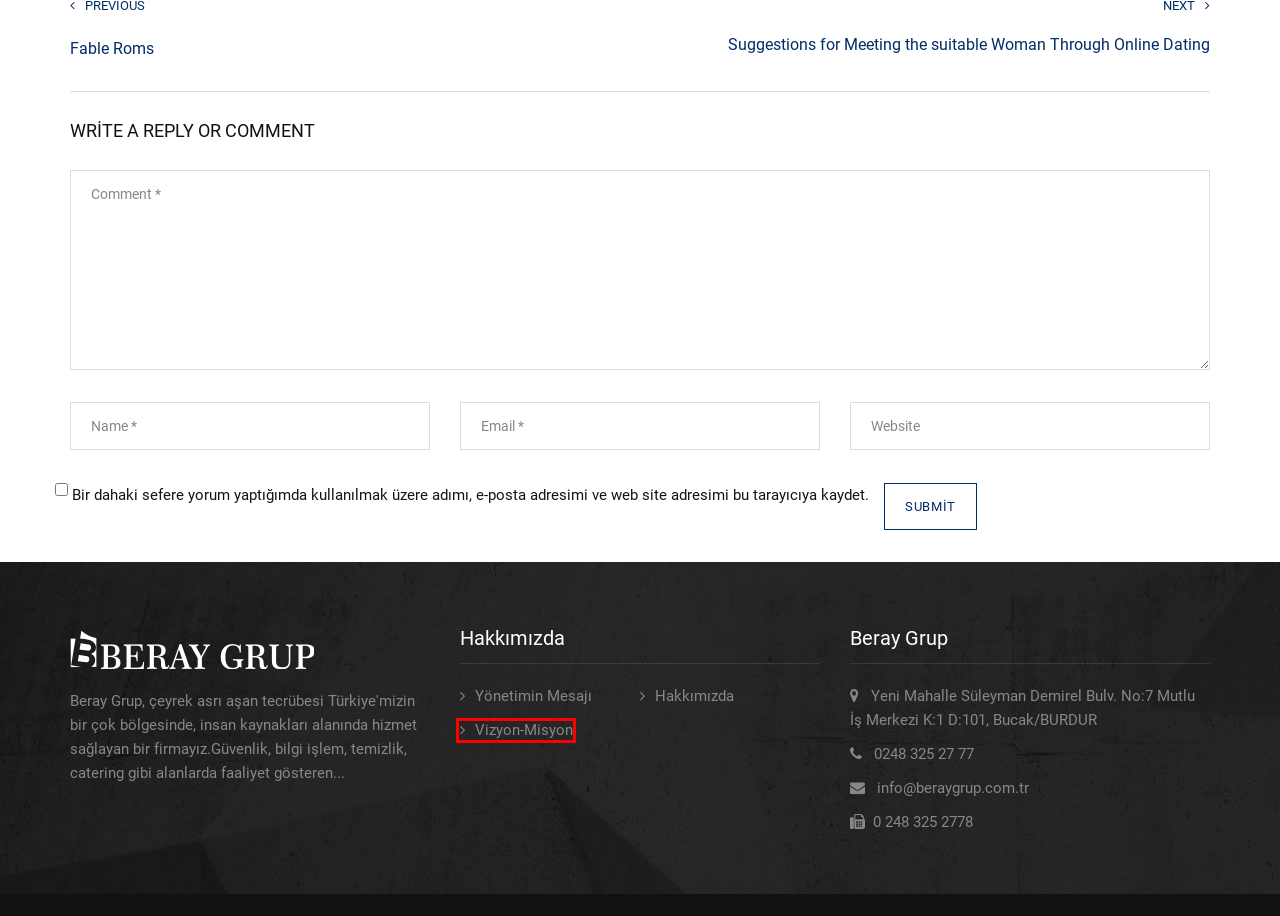You have a screenshot of a webpage with a red bounding box around an element. Select the webpage description that best matches the new webpage after clicking the element within the red bounding box. Here are the descriptions:
A. Yönetimin Mesajı – Beray Grup
B. İletişim – Beray Grup
C. Fable Roms – Beray Grup
D. Hakkımızda – Beray Grup
E. Faaliyet Alanlarımız – Beray Grup
F. Suggestions for Meeting the suitable Woman Through Online Dating – Beray Grup
G. Vizyon-Misyon – Beray Grup
H. Grup Şirketlerimiz – Beray Grup

G